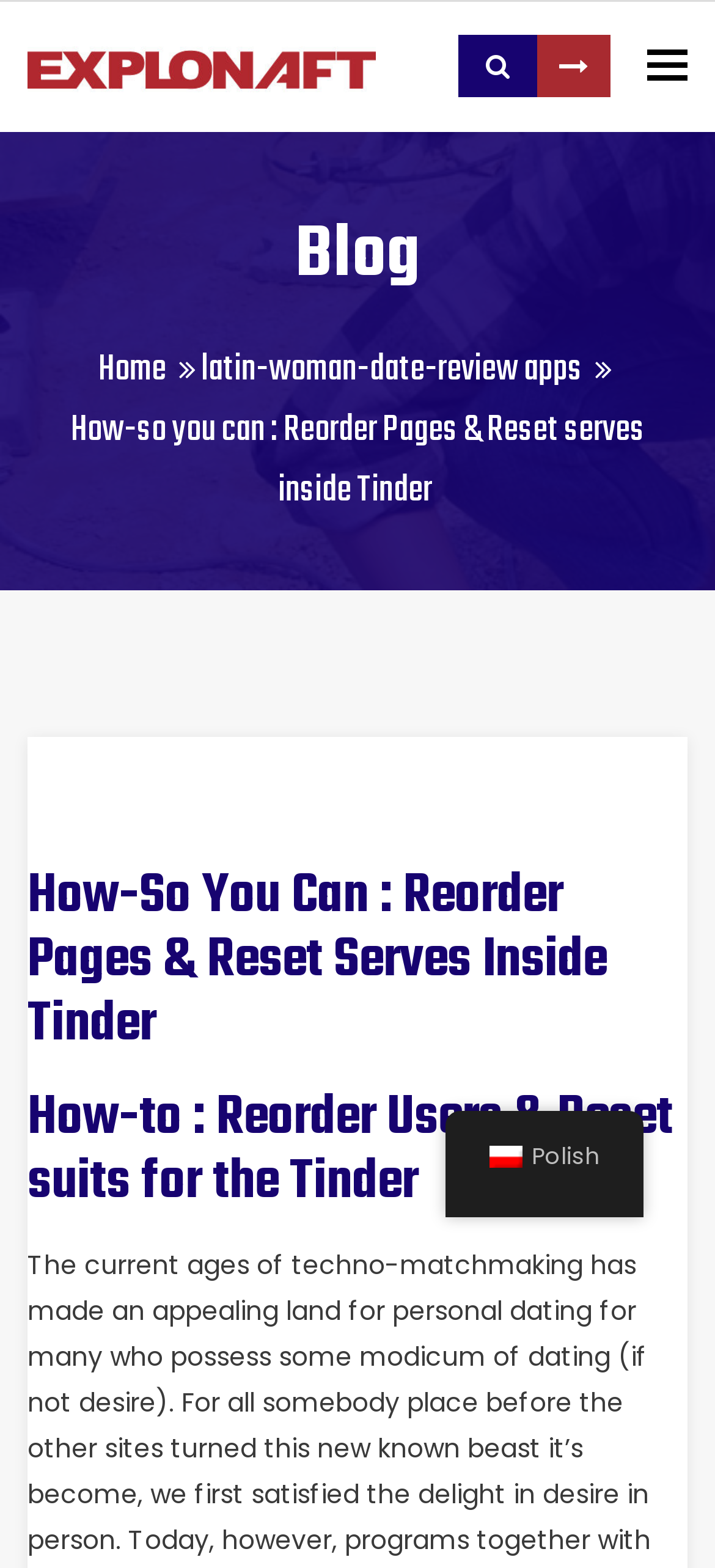Use a single word or phrase to answer this question: 
How many headings are on the webpage?

3